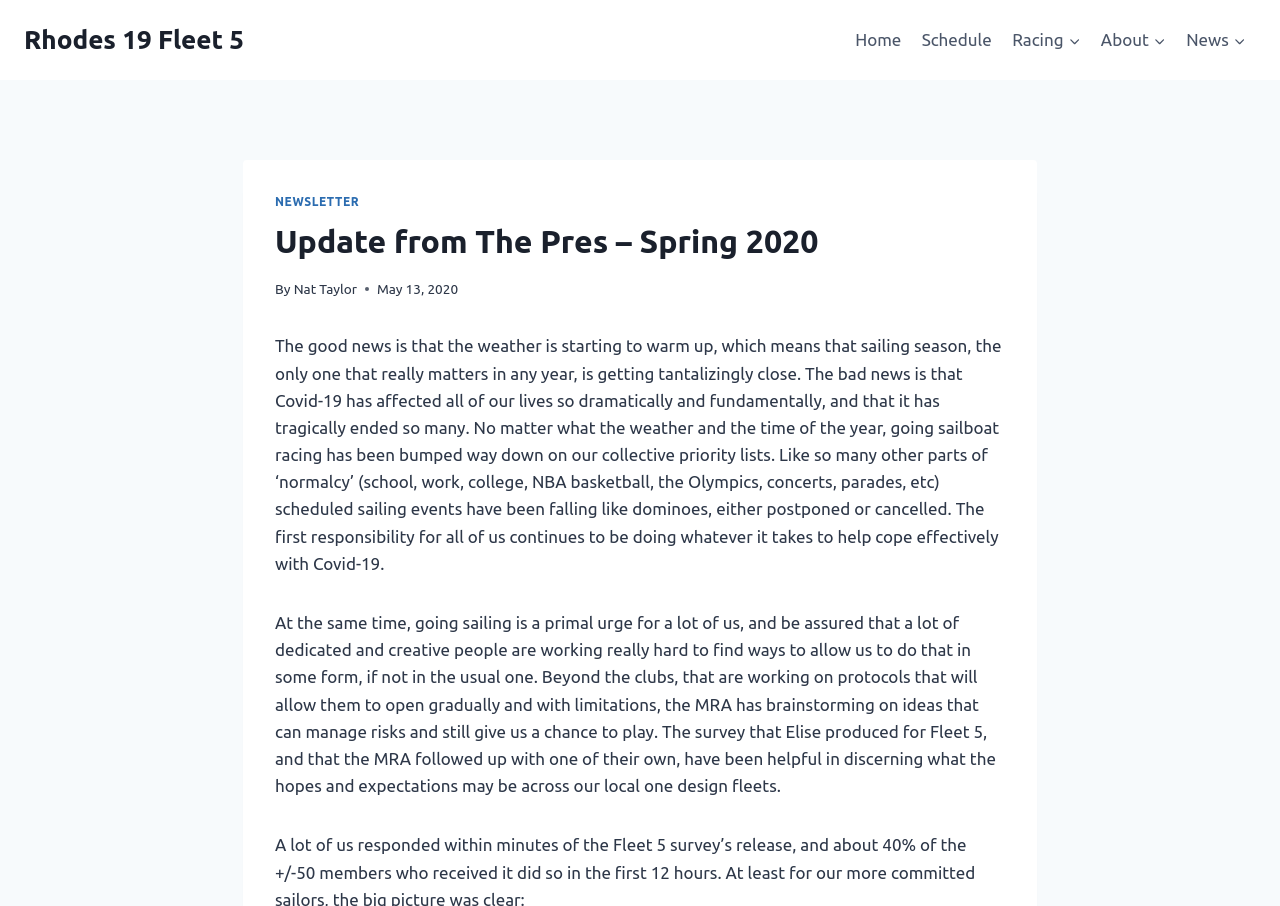What is the name of the fleet?
Give a detailed explanation using the information visible in the image.

The name of the fleet can be found in the link at the top of the page, which is 'Rhodes 19 Fleet 5'. This link is also the title of the webpage.